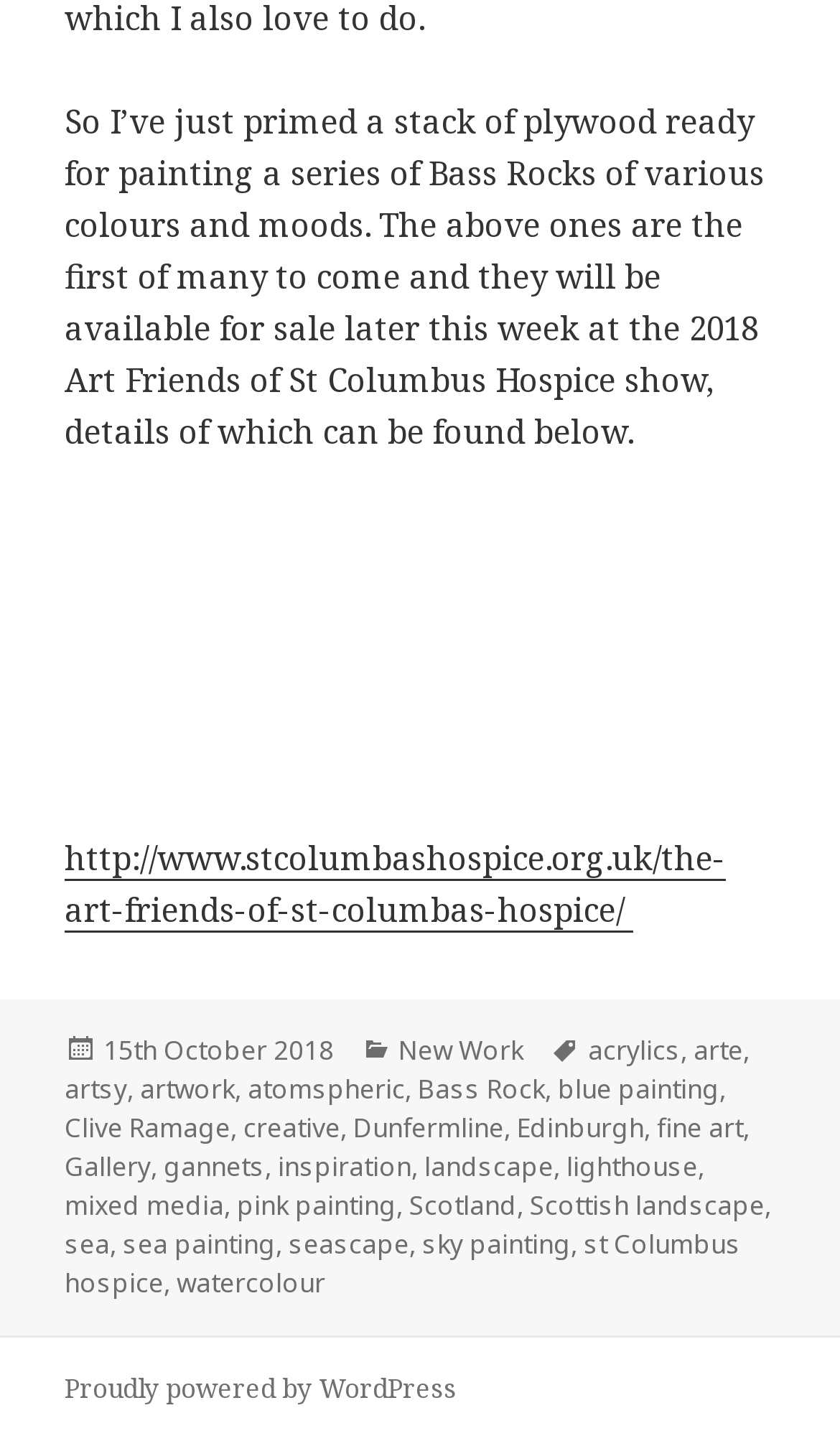Determine the bounding box coordinates of the region to click in order to accomplish the following instruction: "Sign up for our newsletter". Provide the coordinates as four float numbers between 0 and 1, specifically [left, top, right, bottom].

None